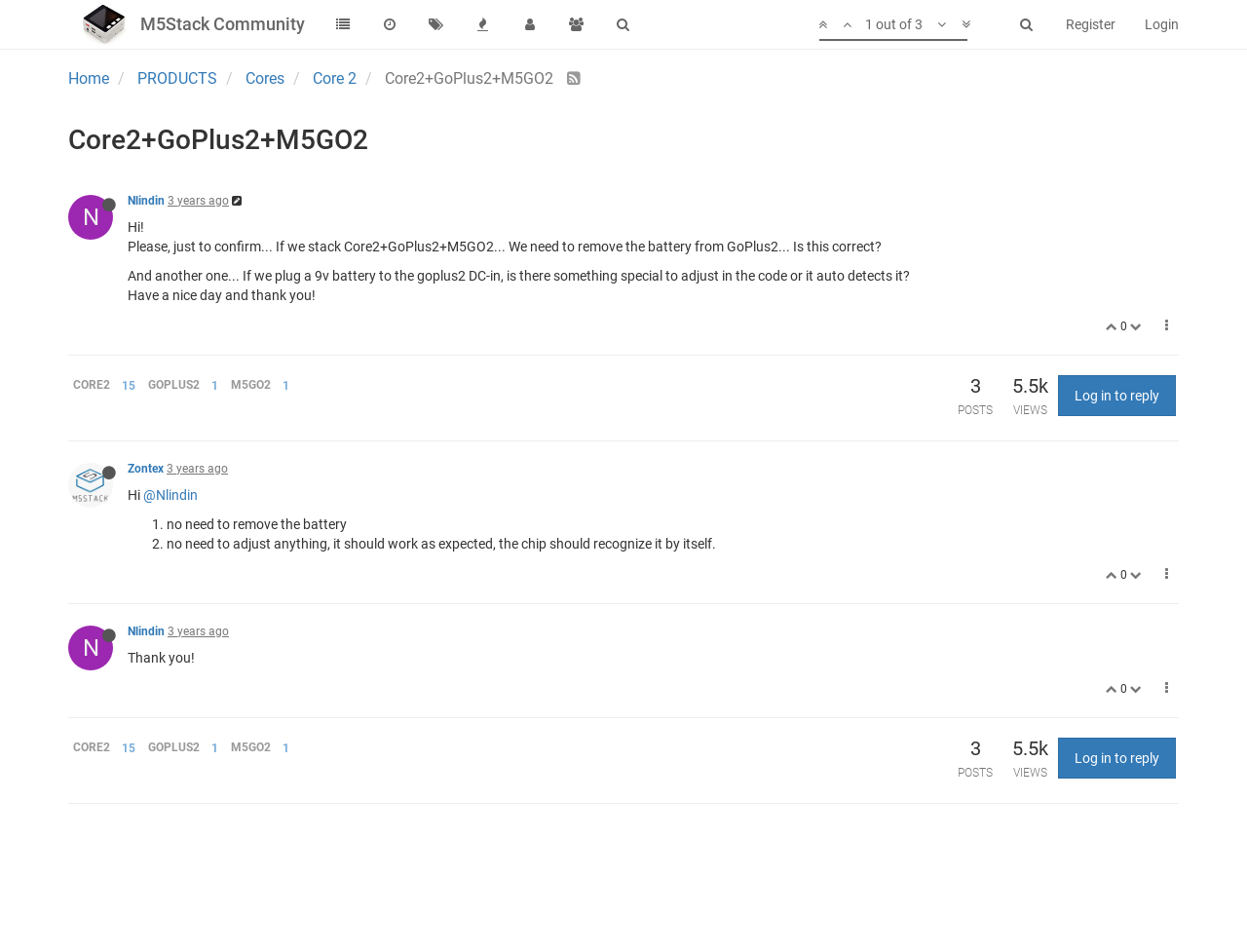Please mark the clickable region by giving the bounding box coordinates needed to complete this instruction: "Click on the Home link".

[0.055, 0.073, 0.088, 0.092]